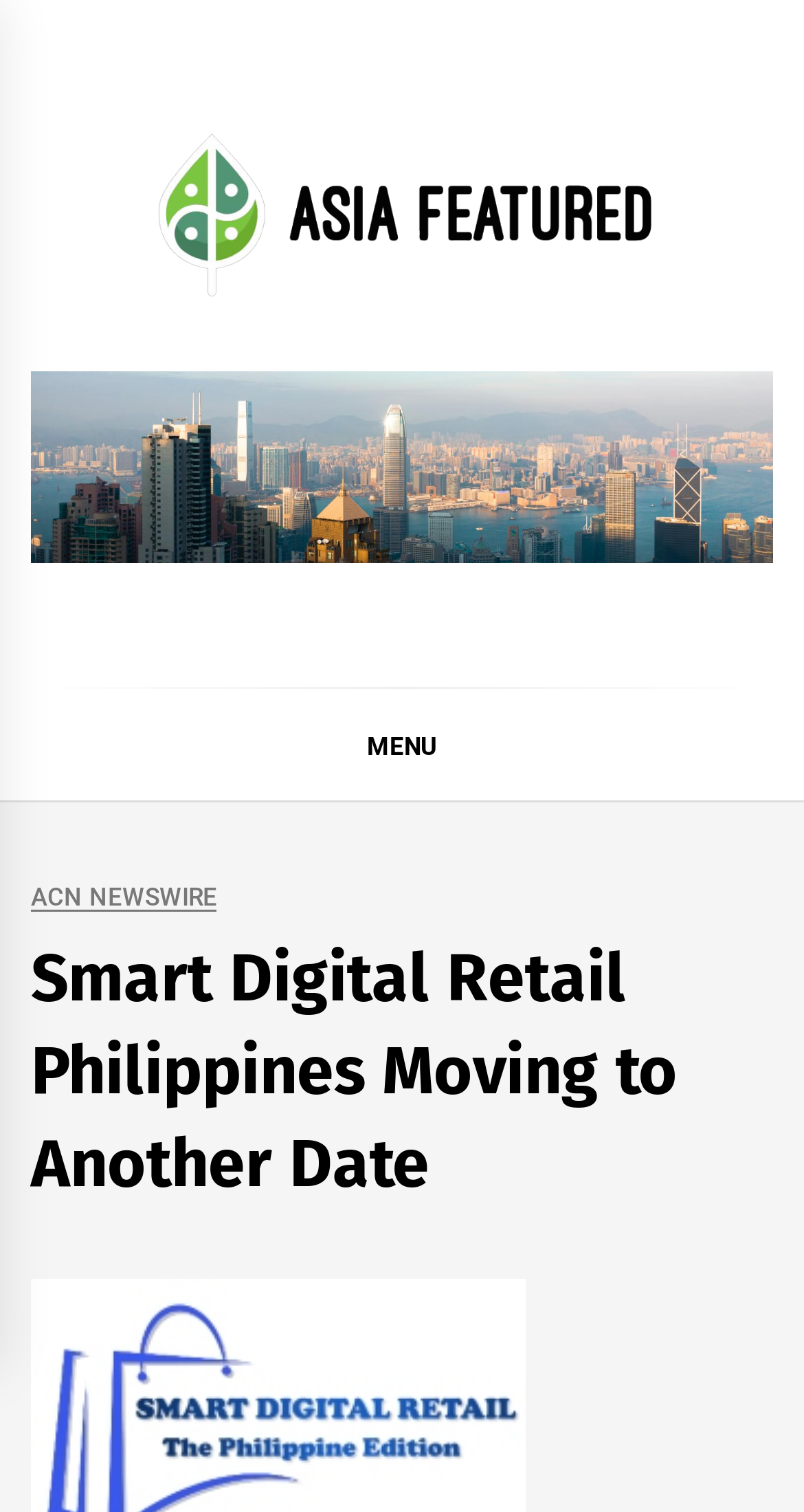What is the purpose of the link 'ACN NEWSWIRE'?
Look at the screenshot and give a one-word or phrase answer.

News source